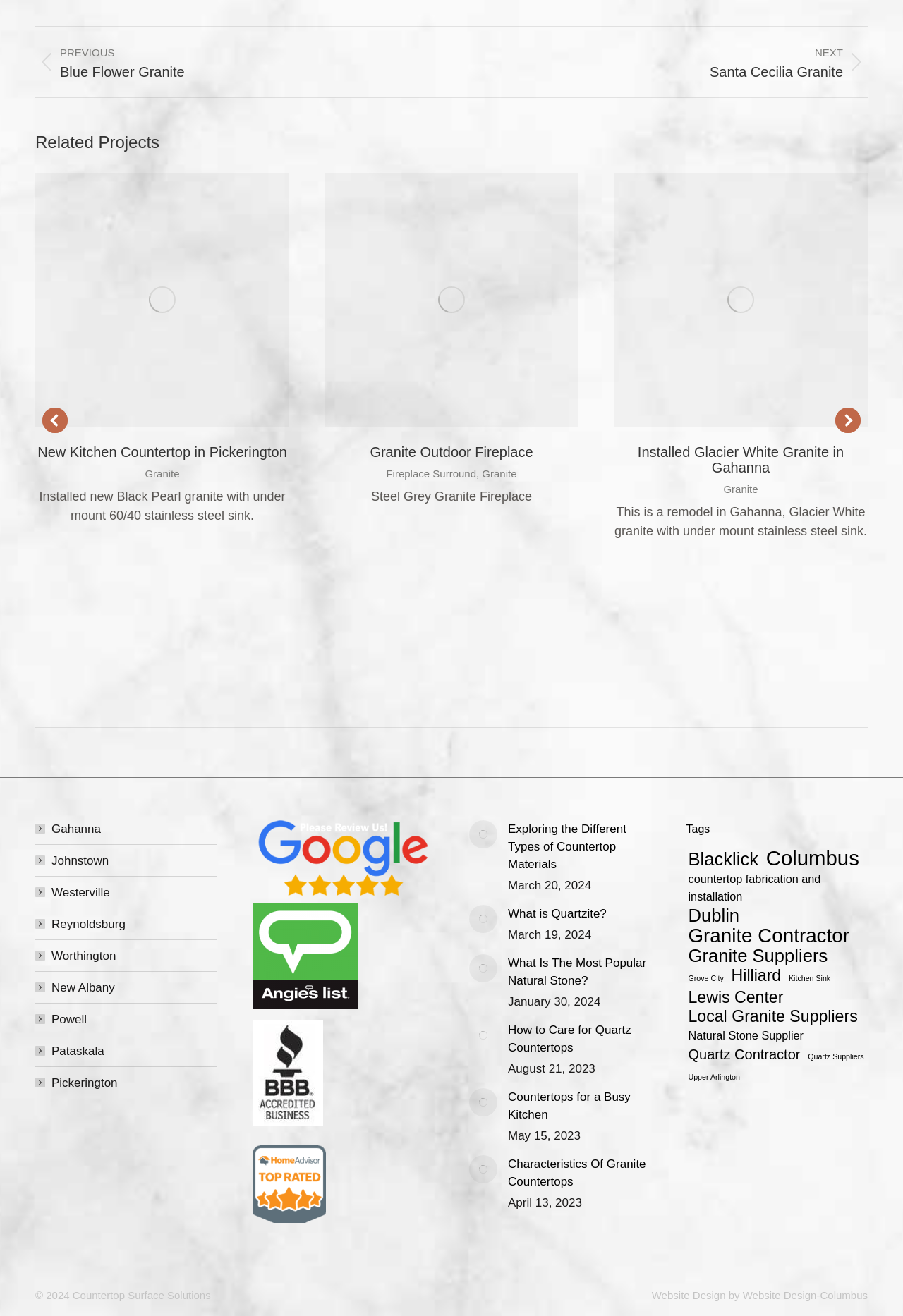Please identify the bounding box coordinates of the element that needs to be clicked to perform the following instruction: "Explore the 'Granite Outdoor Fireplace' project".

[0.359, 0.337, 0.641, 0.349]